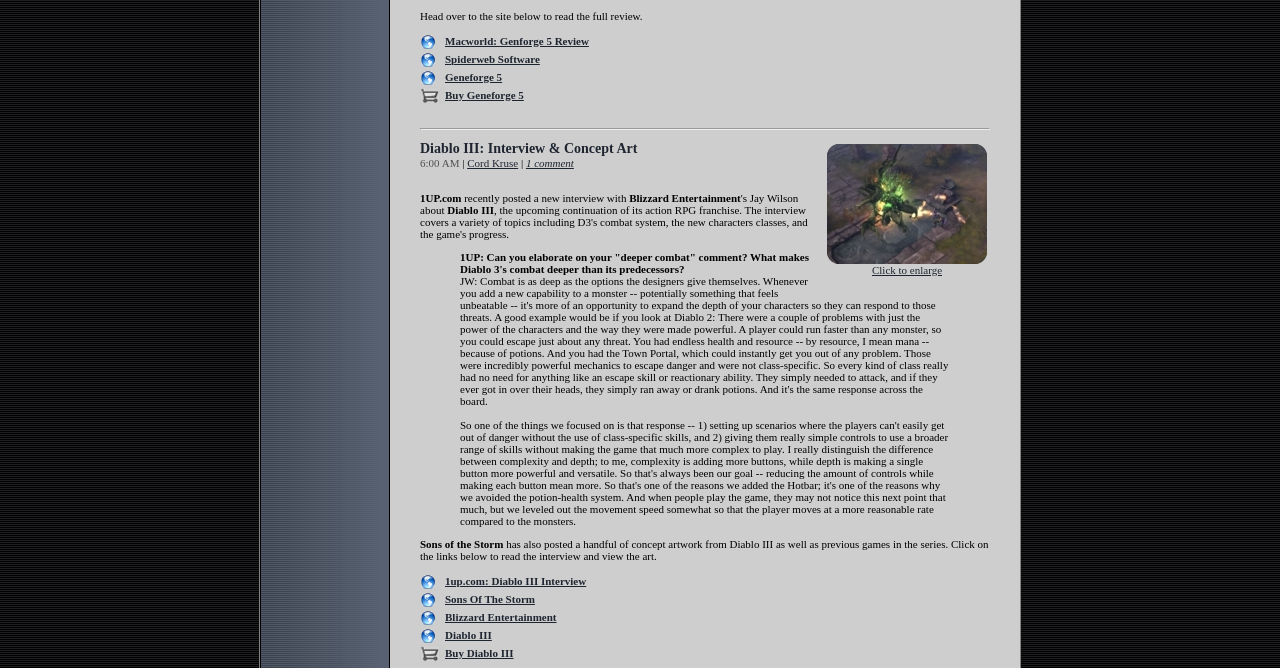Find the bounding box coordinates for the UI element whose description is: "1 comment". The coordinates should be four float numbers between 0 and 1, in the format [left, top, right, bottom].

[0.411, 0.235, 0.448, 0.253]